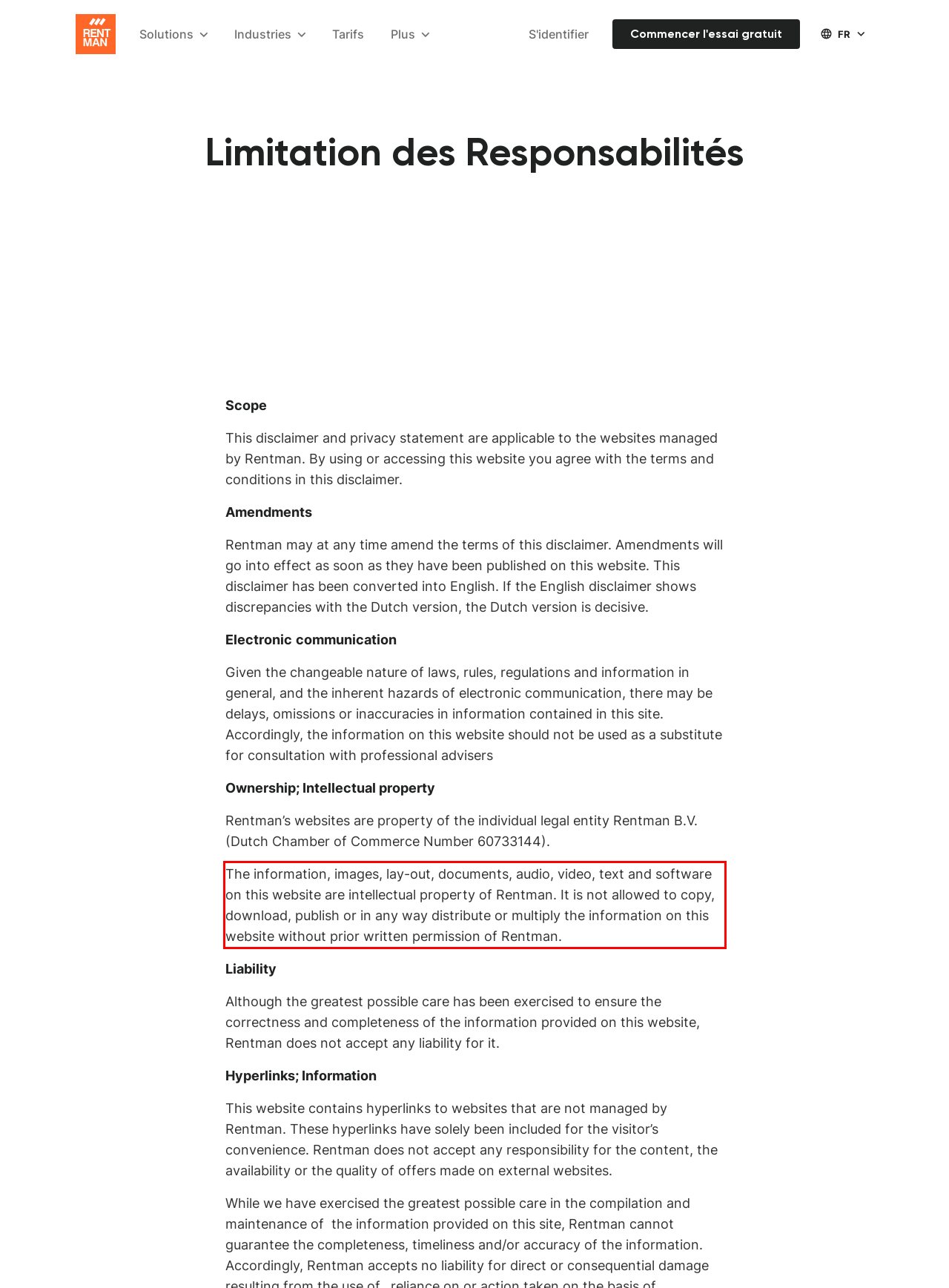Inspect the webpage screenshot that has a red bounding box and use OCR technology to read and display the text inside the red bounding box.

The information, images, lay-out, documents, audio, video, text and software on this website are intellectual property of Rentman. It is not allowed to copy, download, publish or in any way distribute or multiply the information on this website without prior written permission of Rentman.